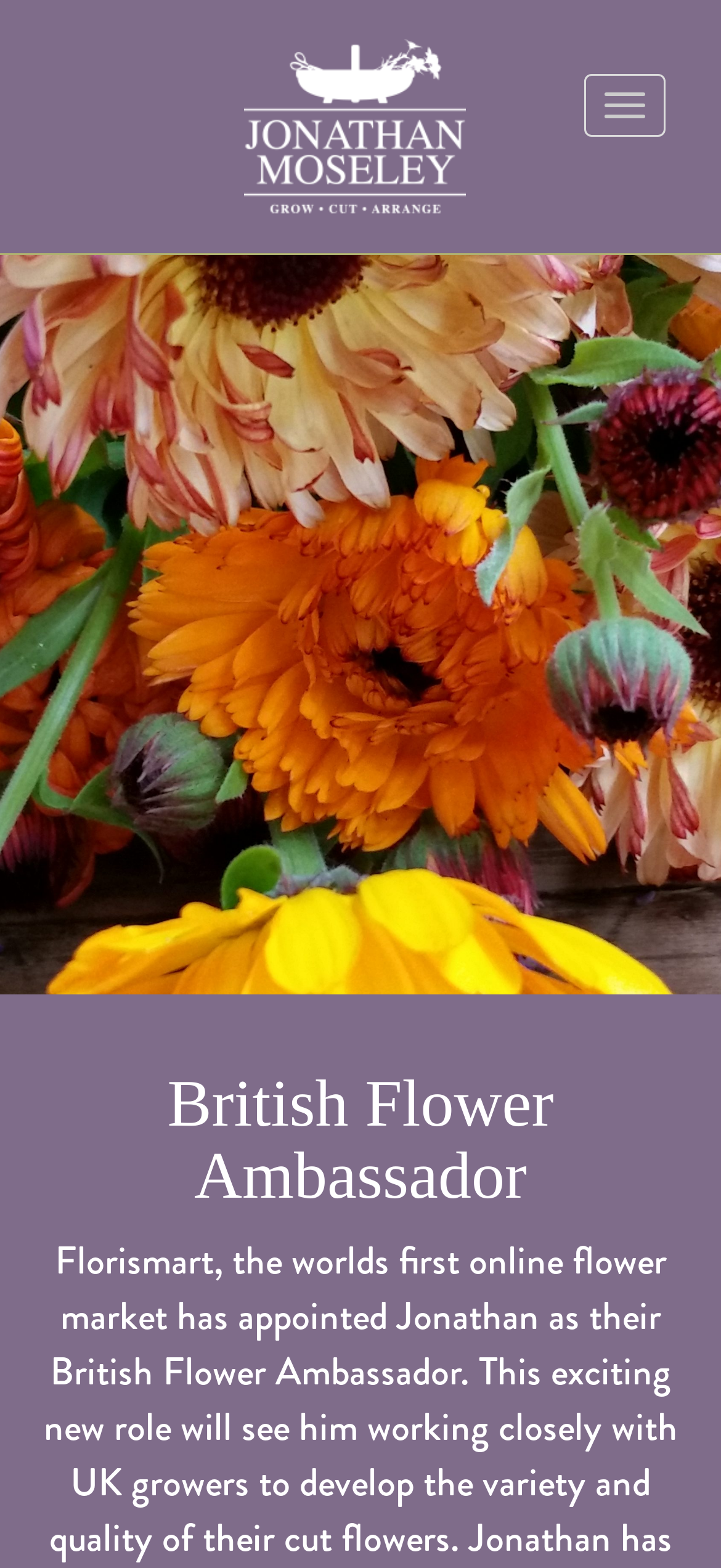Extract the top-level heading from the webpage and provide its text.

British Flower Ambassador